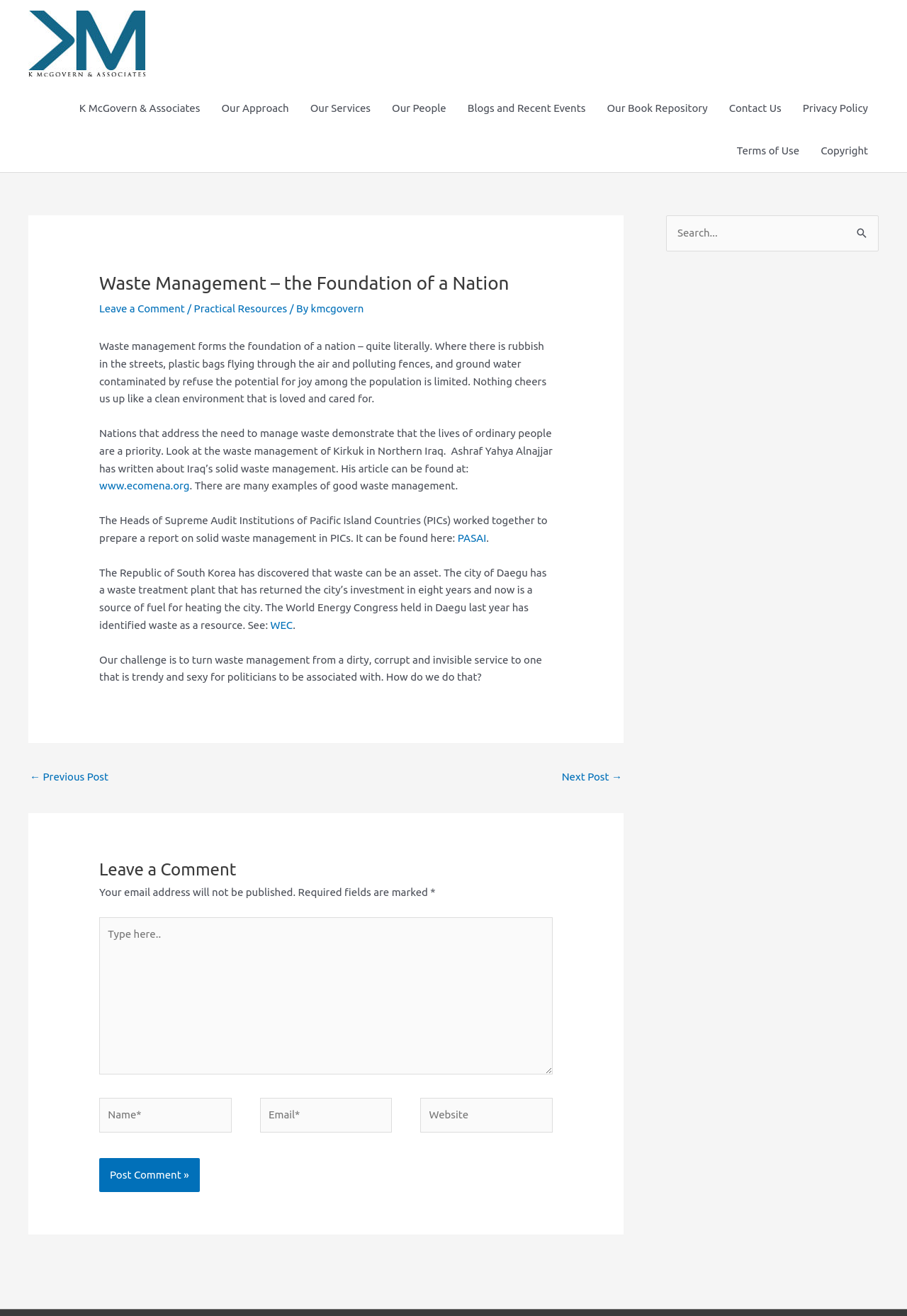Please provide a comprehensive response to the question based on the details in the image: What is the topic of the article?

The topic of the article can be inferred from the heading 'Waste Management – the Foundation of a Nation' and the content of the article, which discusses the importance of waste management in a nation.